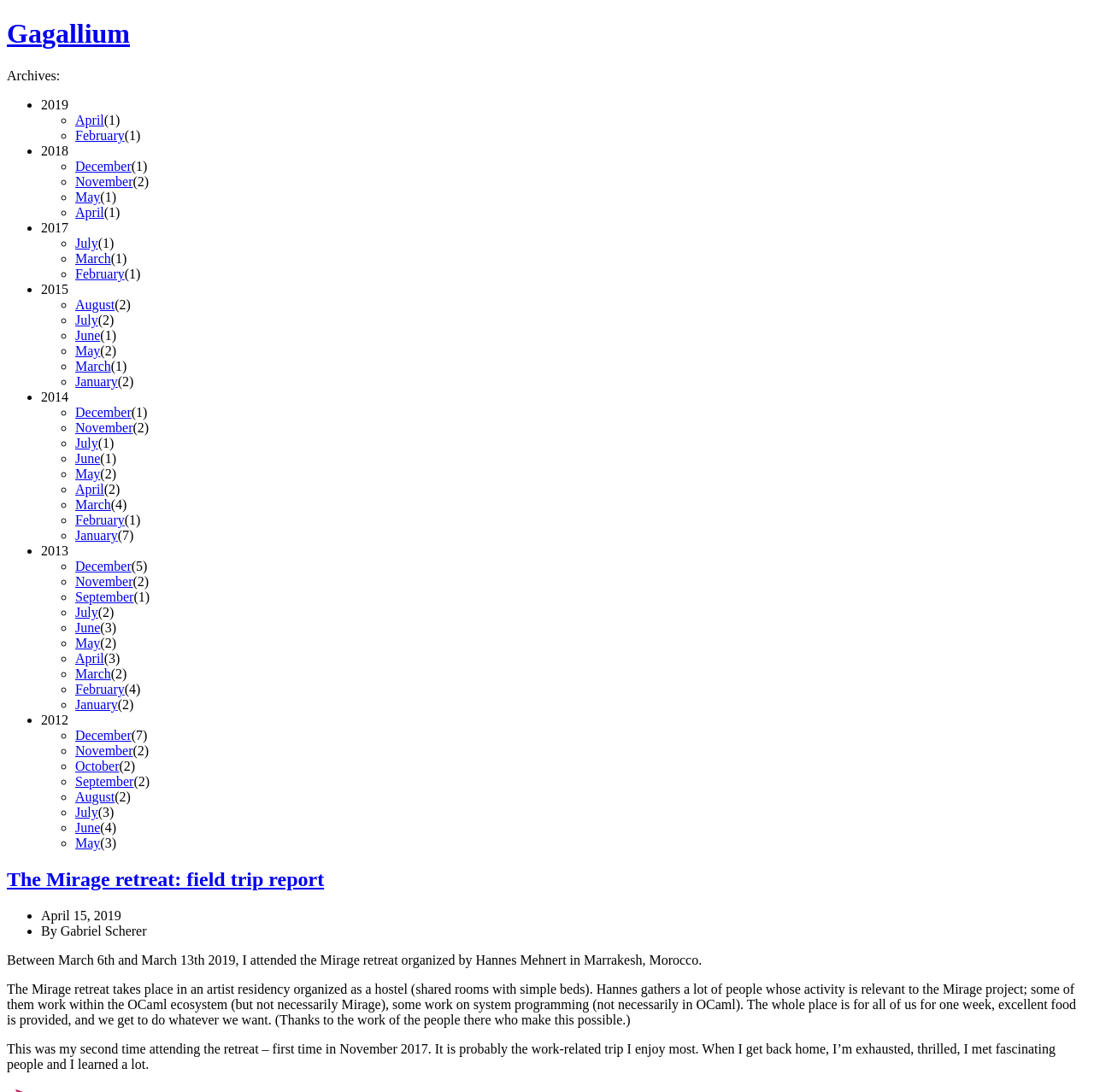Identify the bounding box for the UI element specified in this description: "June". The coordinates must be four float numbers between 0 and 1, formatted as [left, top, right, bottom].

[0.069, 0.3, 0.092, 0.314]